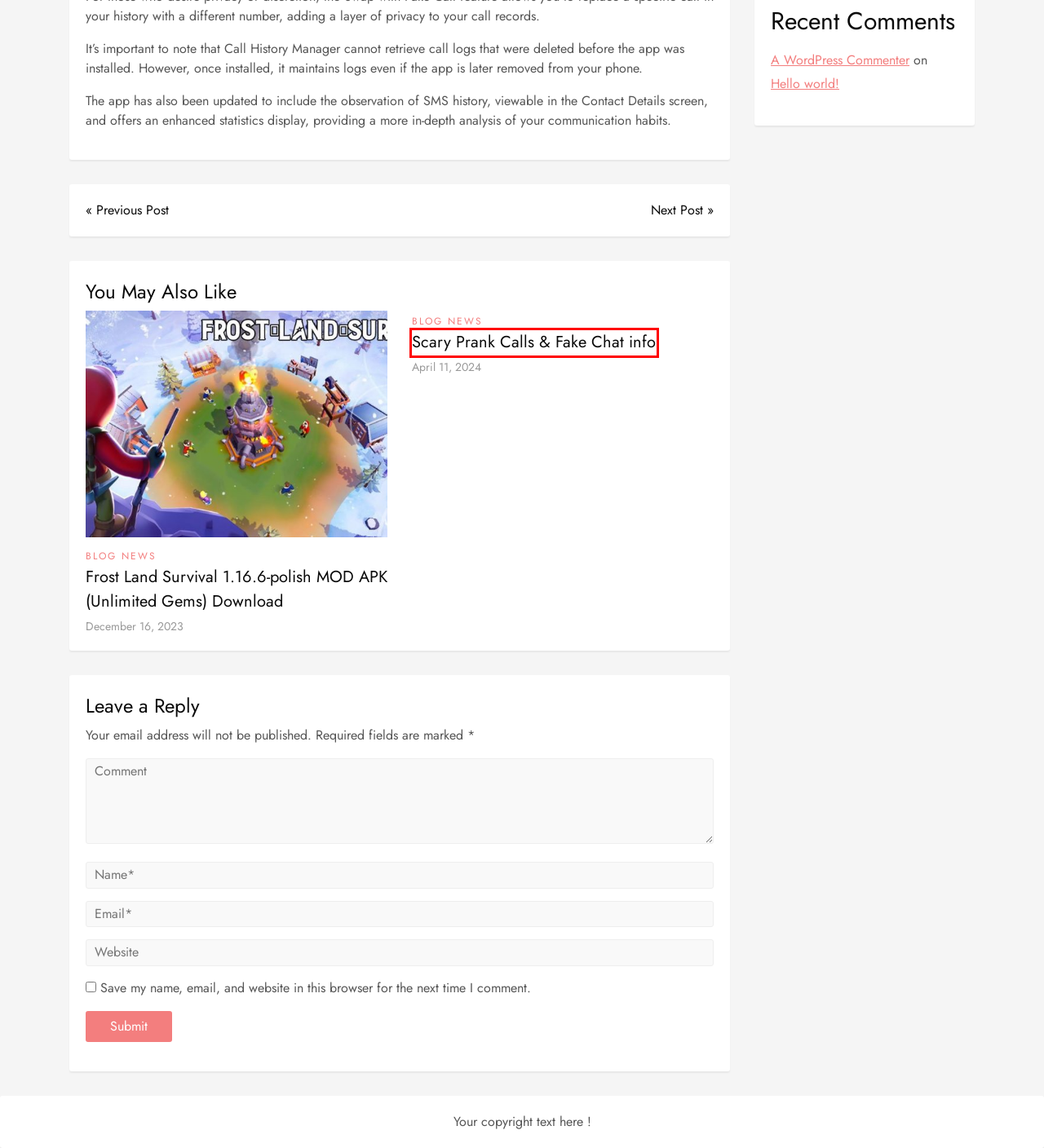You have been given a screenshot of a webpage, where a red bounding box surrounds a UI element. Identify the best matching webpage description for the page that loads after the element in the bounding box is clicked. Options include:
A. US releases final package of authorized military aid for Ukraine -
B. Dixy's Store info -
C. Chronorift 1.0.16 APK Download for Android (Latest Version) -
D. Hello world! -
E. Blog Tool, Publishing Platform, and CMS – WordPress.org
F. Frost Land Survival 1.16.6-polish MOD APK (Unlimited Gems) Download -
G. Scary Prank Calls & Fake Chat info -
H. Livello 24 info -

G